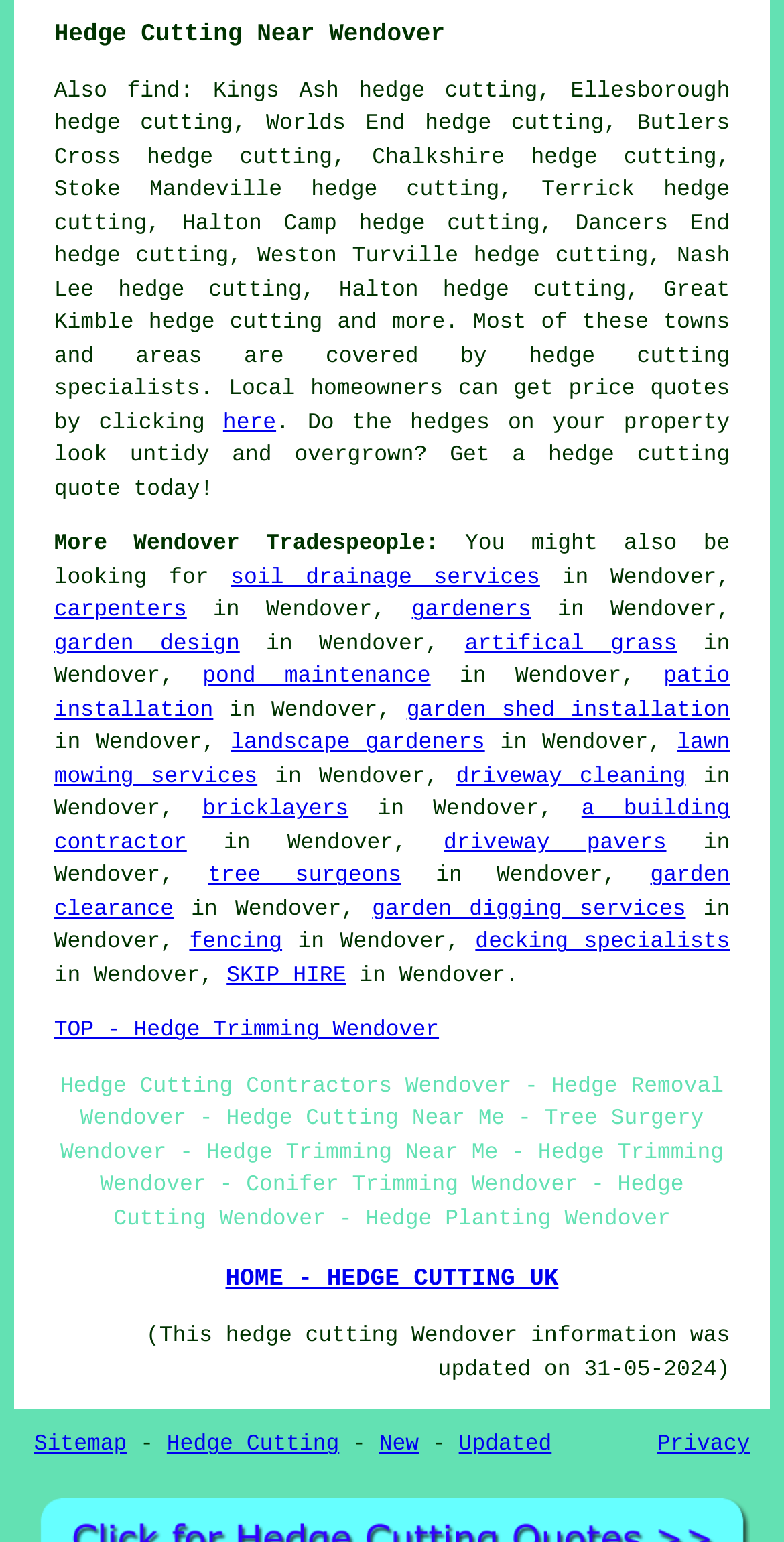Identify the bounding box coordinates of the part that should be clicked to carry out this instruction: "go to the top of the page by clicking 'TOP - Hedge Trimming Wendover'".

[0.069, 0.662, 0.56, 0.677]